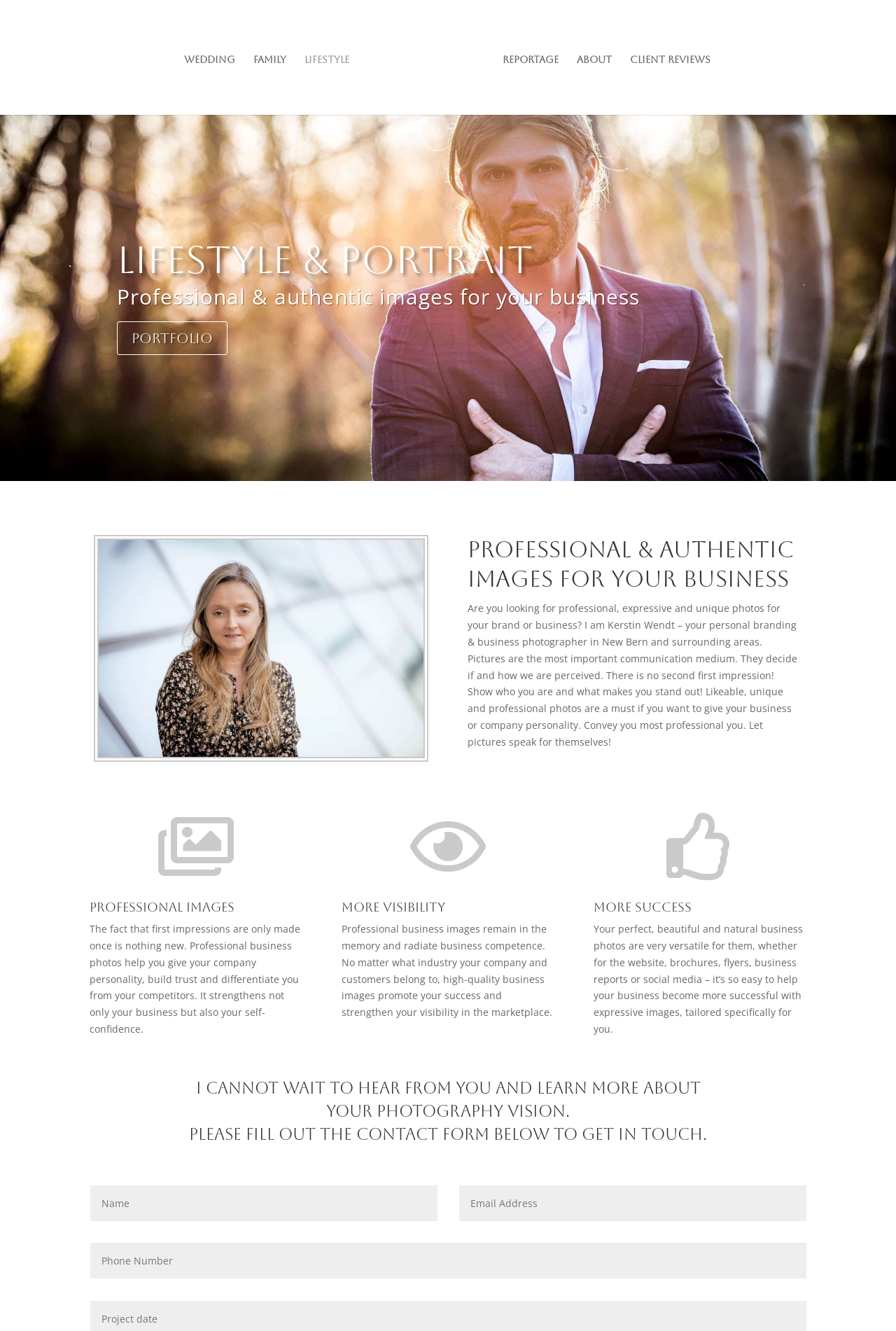What is the importance of first impressions?
Utilize the image to construct a detailed and well-explained answer.

The webpage mentions that first impressions are only made once, which emphasizes the importance of having professional and authentic images for a business or brand, as they can make a lasting impression on customers and clients.